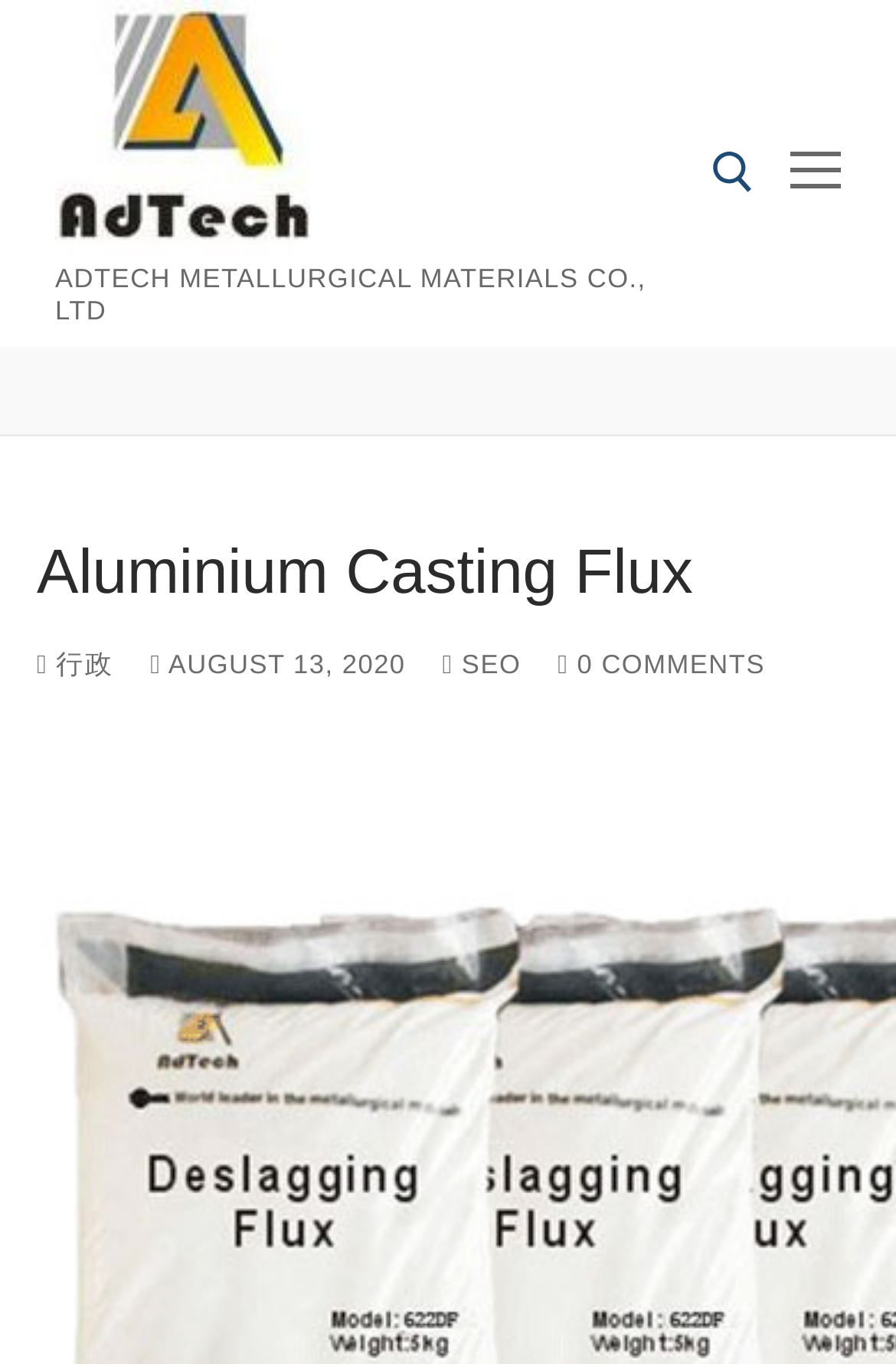What is the icon next to the 'SEO' link?
Give a single word or phrase as your answer by examining the image.

uf0e6